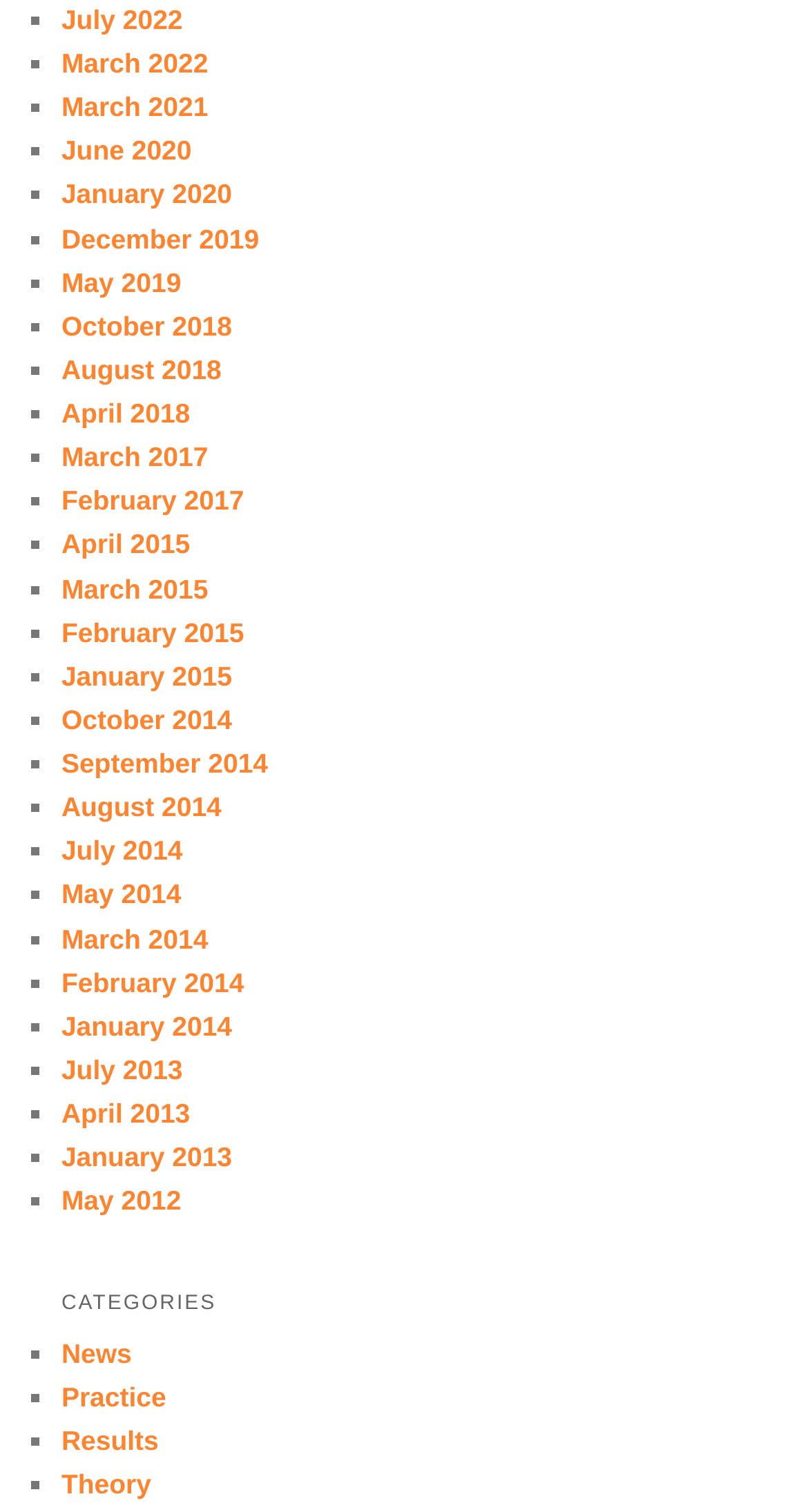What symbol is used as a list marker?
Refer to the image and respond with a one-word or short-phrase answer.

■